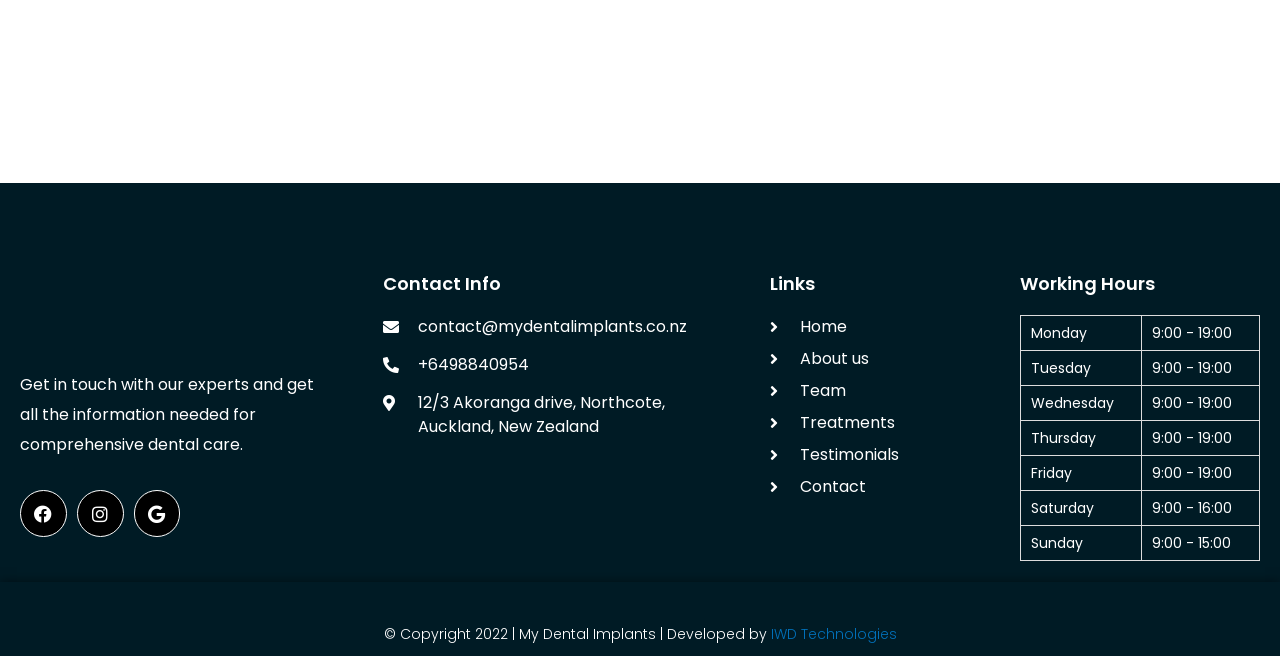What social media platforms does the dental clinic have?
Based on the screenshot, answer the question with a single word or phrase.

Facebook, Instagram, Google